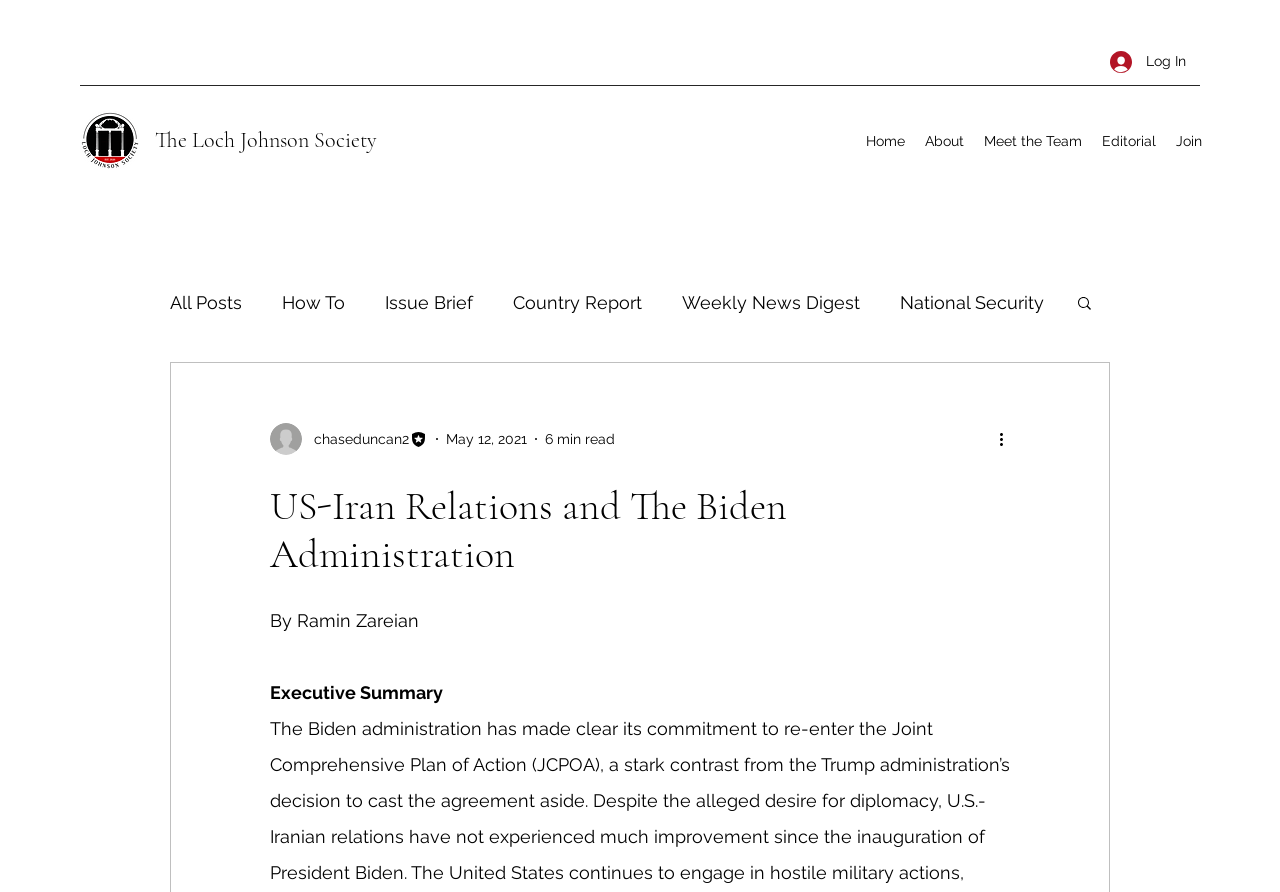What is the estimated reading time of the blog post?
Using the information presented in the image, please offer a detailed response to the question.

I found the text '6 min read' under the heading 'US-Iran Relations and The Biden Administration', which suggests that the estimated reading time of the blog post is 6 minutes.